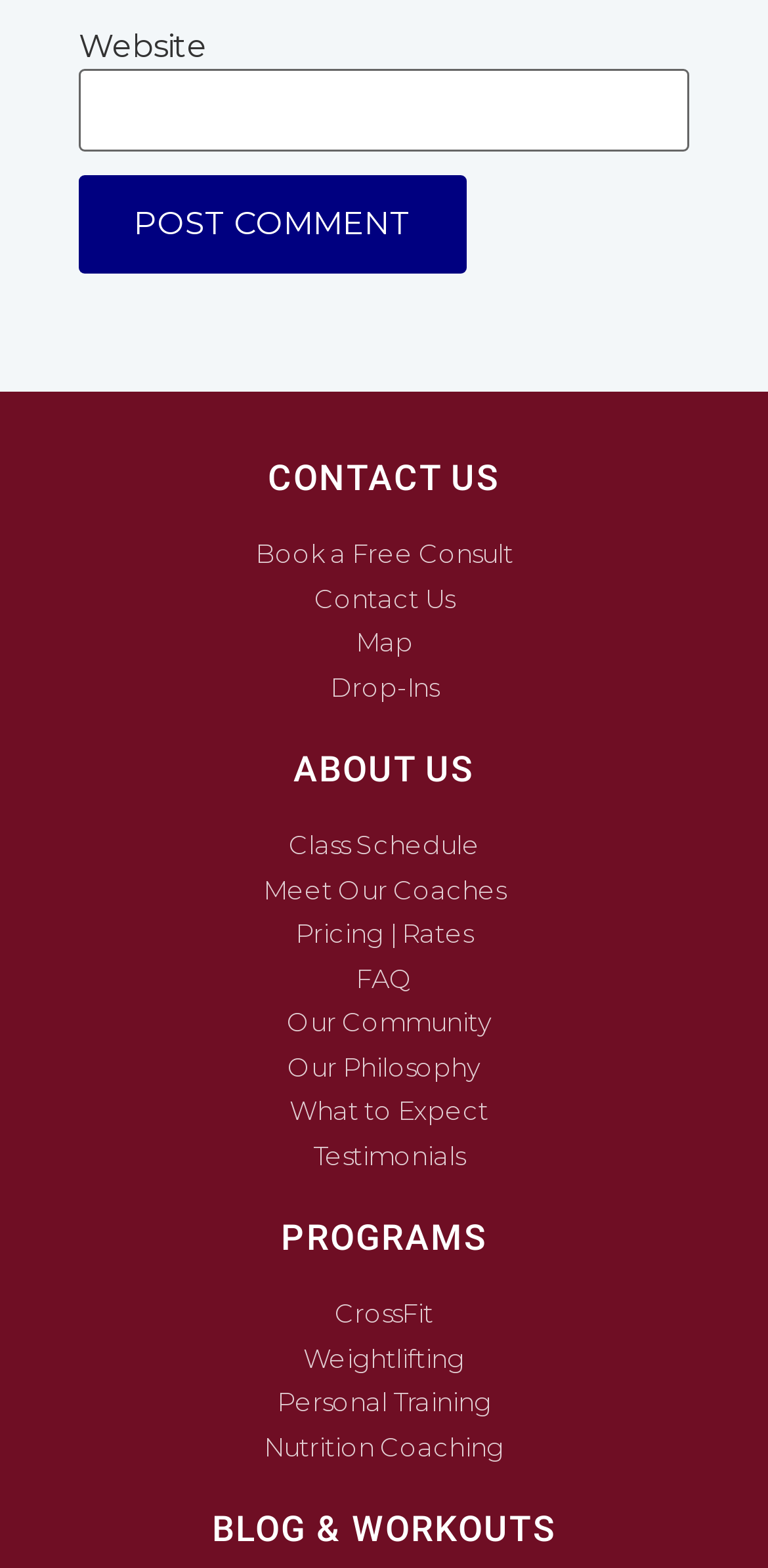What is the button next to the textbox for?
Answer the question with a thorough and detailed explanation.

The button next to the textbox has the text 'POST COMMENT', indicating that it is used to submit the comment entered in the textbox.